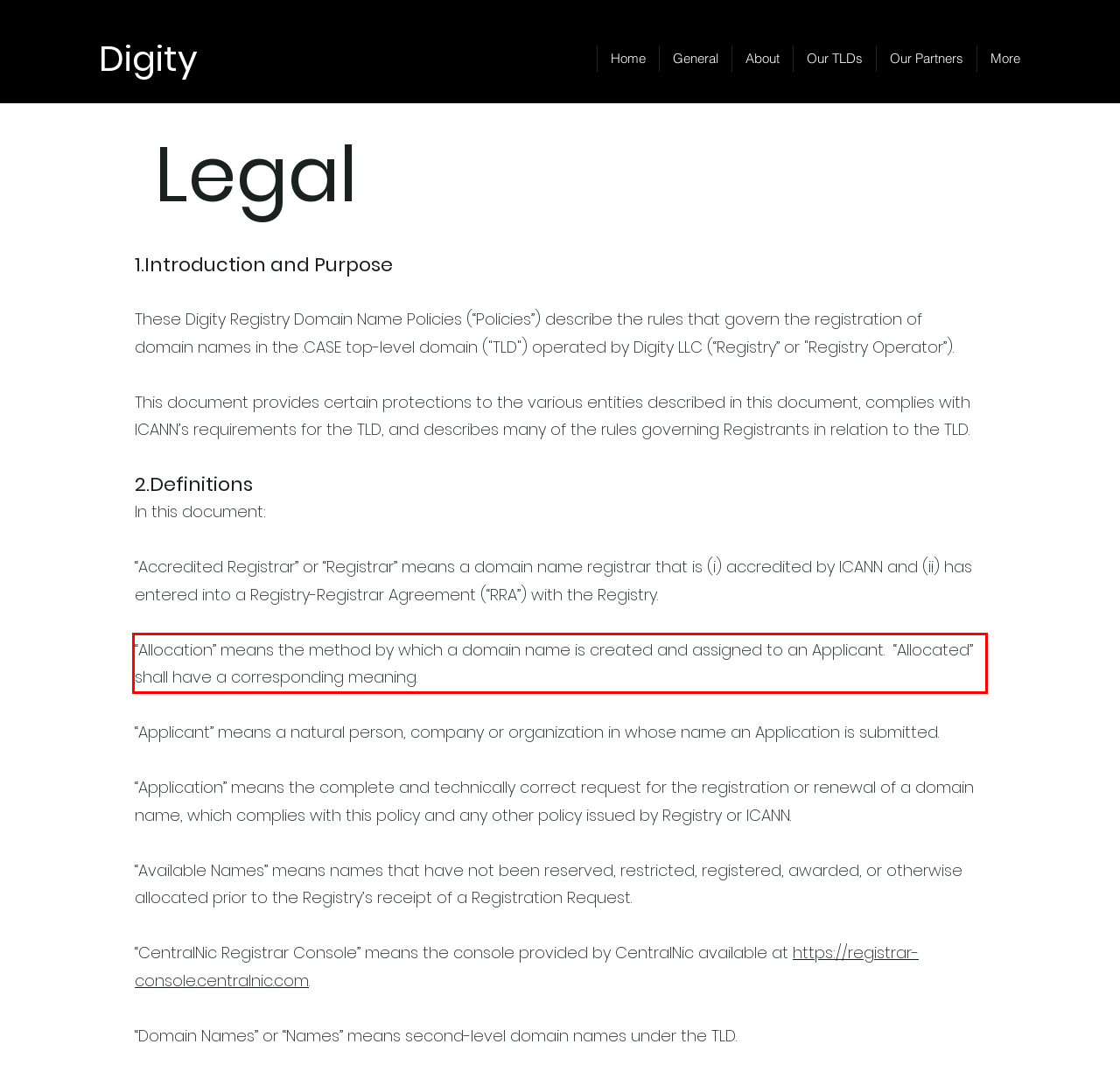Identify the text inside the red bounding box in the provided webpage screenshot and transcribe it.

“Allocation” means the method by which a domain name is created and assigned to an Applicant. “Allocated” shall have a corresponding meaning.